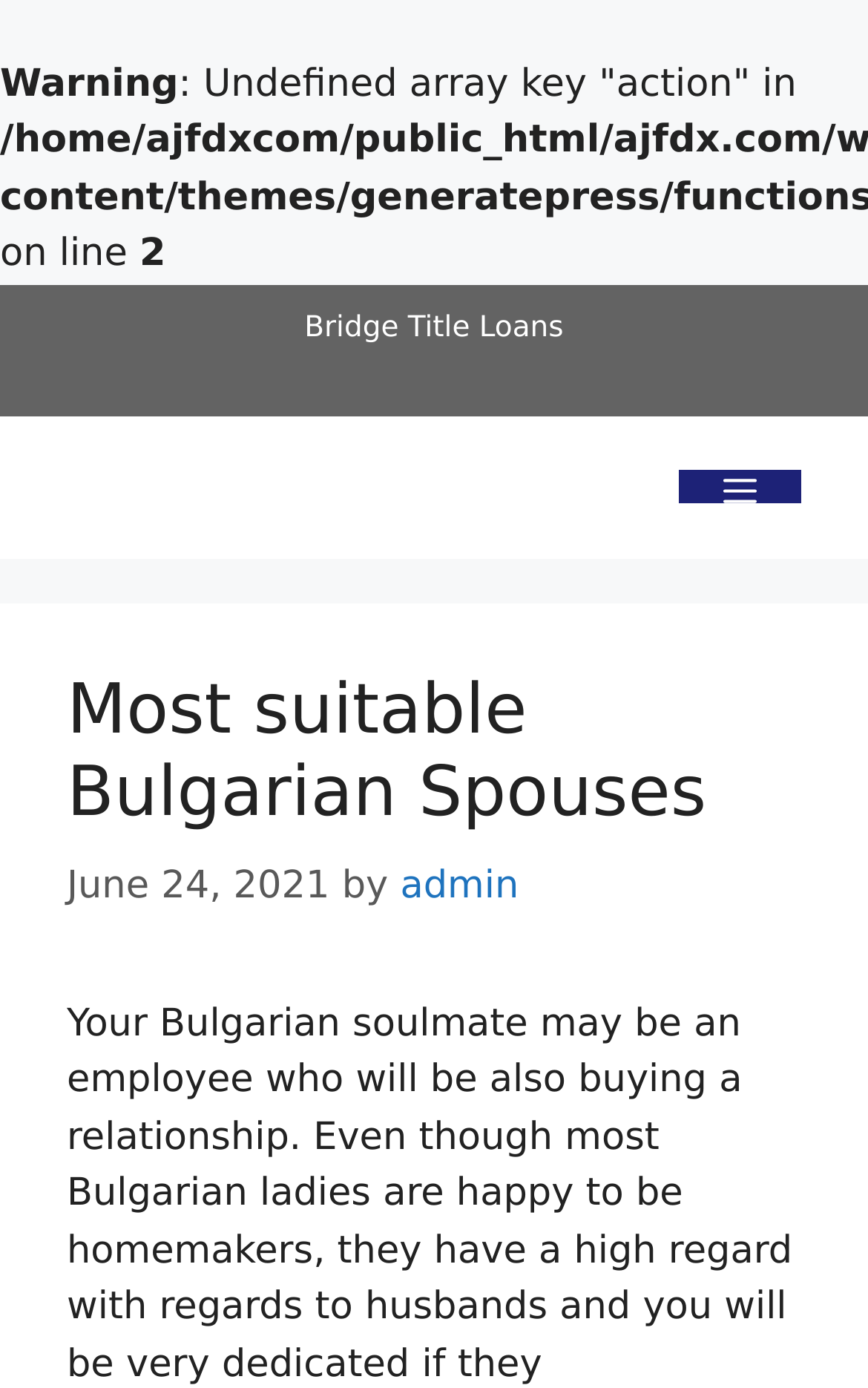Identify the bounding box coordinates for the UI element described by the following text: "admin". Provide the coordinates as four float numbers between 0 and 1, in the format [left, top, right, bottom].

[0.461, 0.623, 0.598, 0.655]